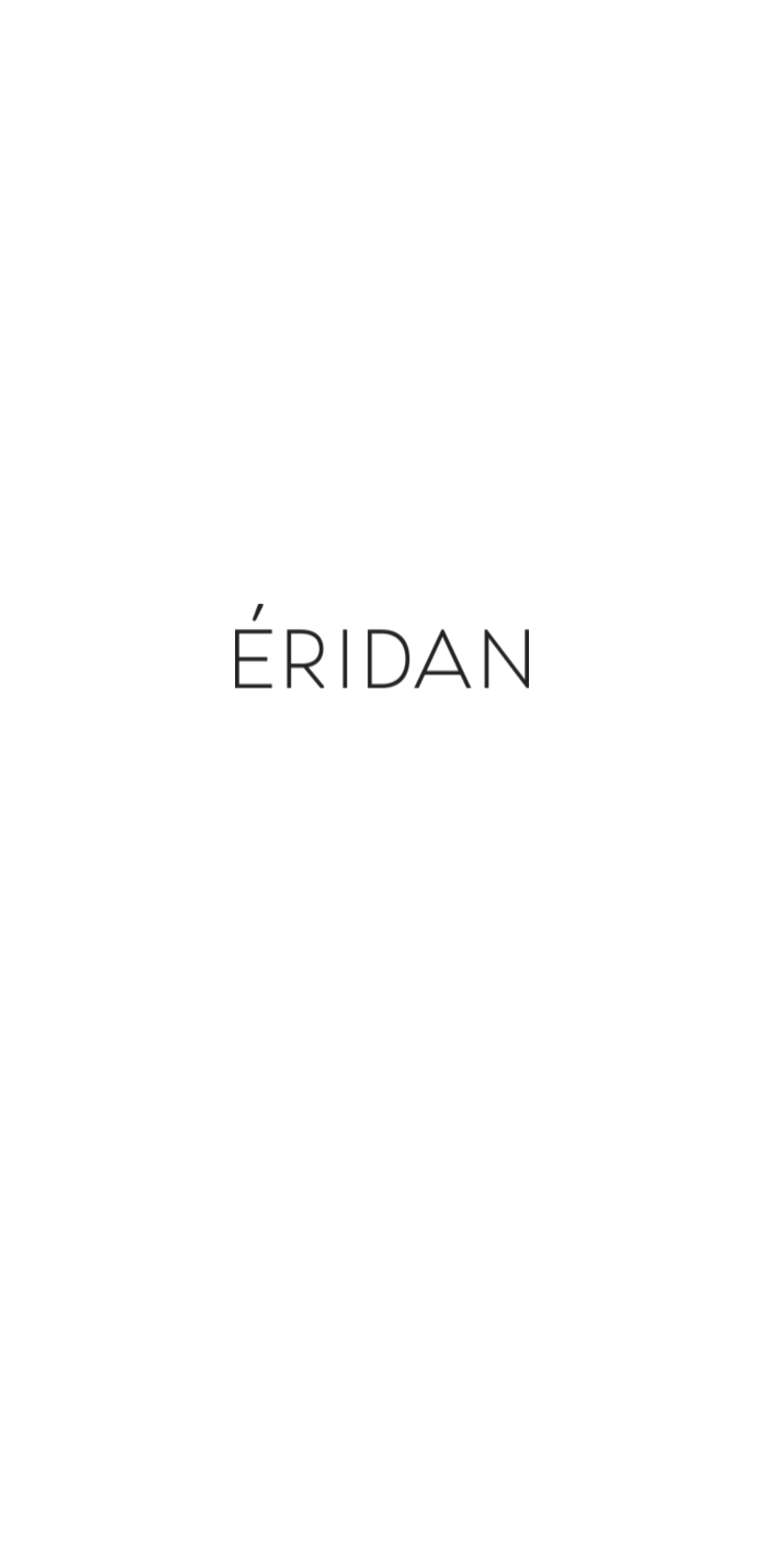Please locate the UI element described by "Hair" and provide its bounding box coordinates.

[0.158, 0.664, 0.227, 0.684]